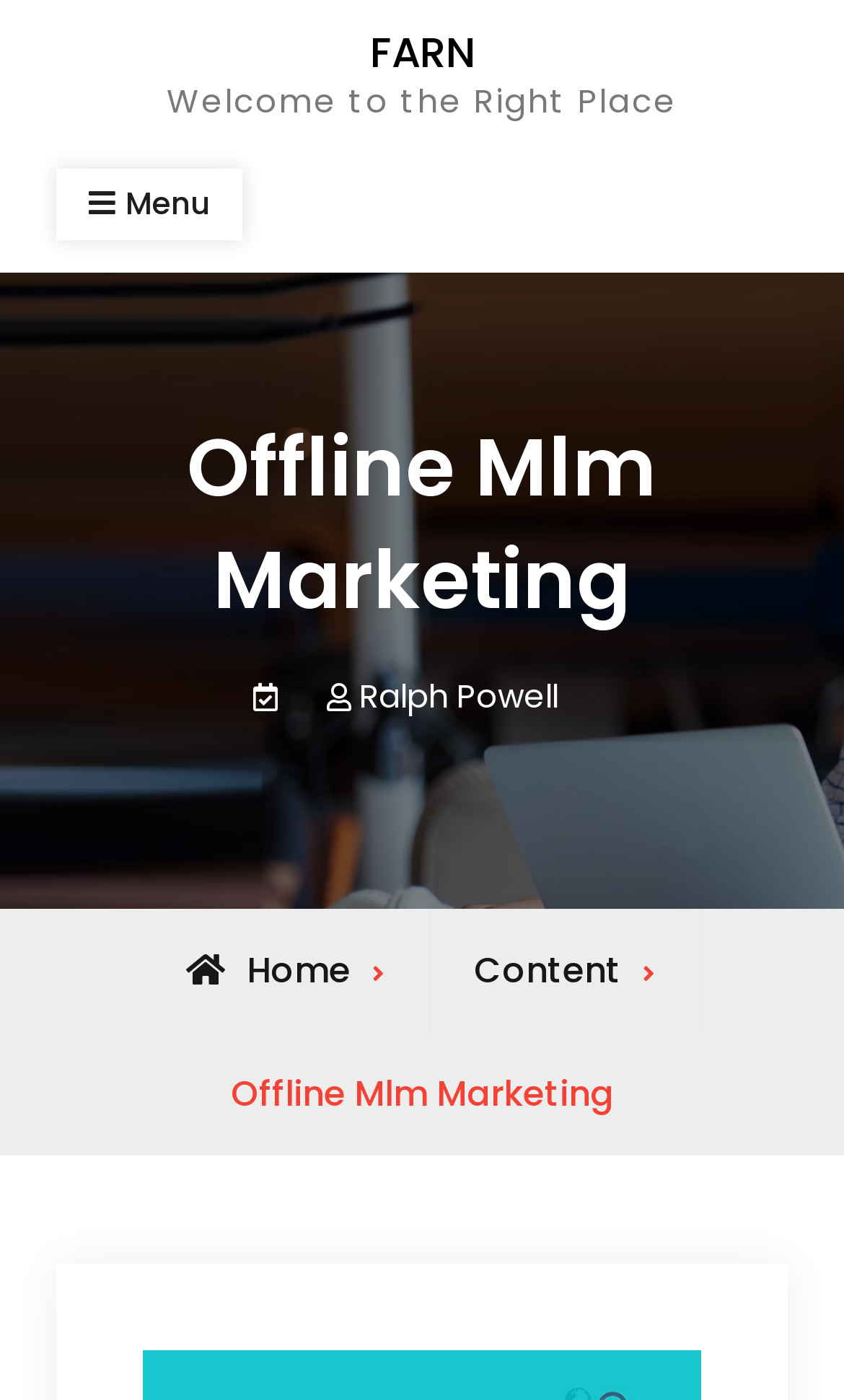Bounding box coordinates are specified in the format (top-left x, top-left y, bottom-right x, bottom-right y). All values are floating point numbers bounded between 0 and 1. Please provide the bounding box coordinate of the region this sentence describes: parent_node: +0505953018

None